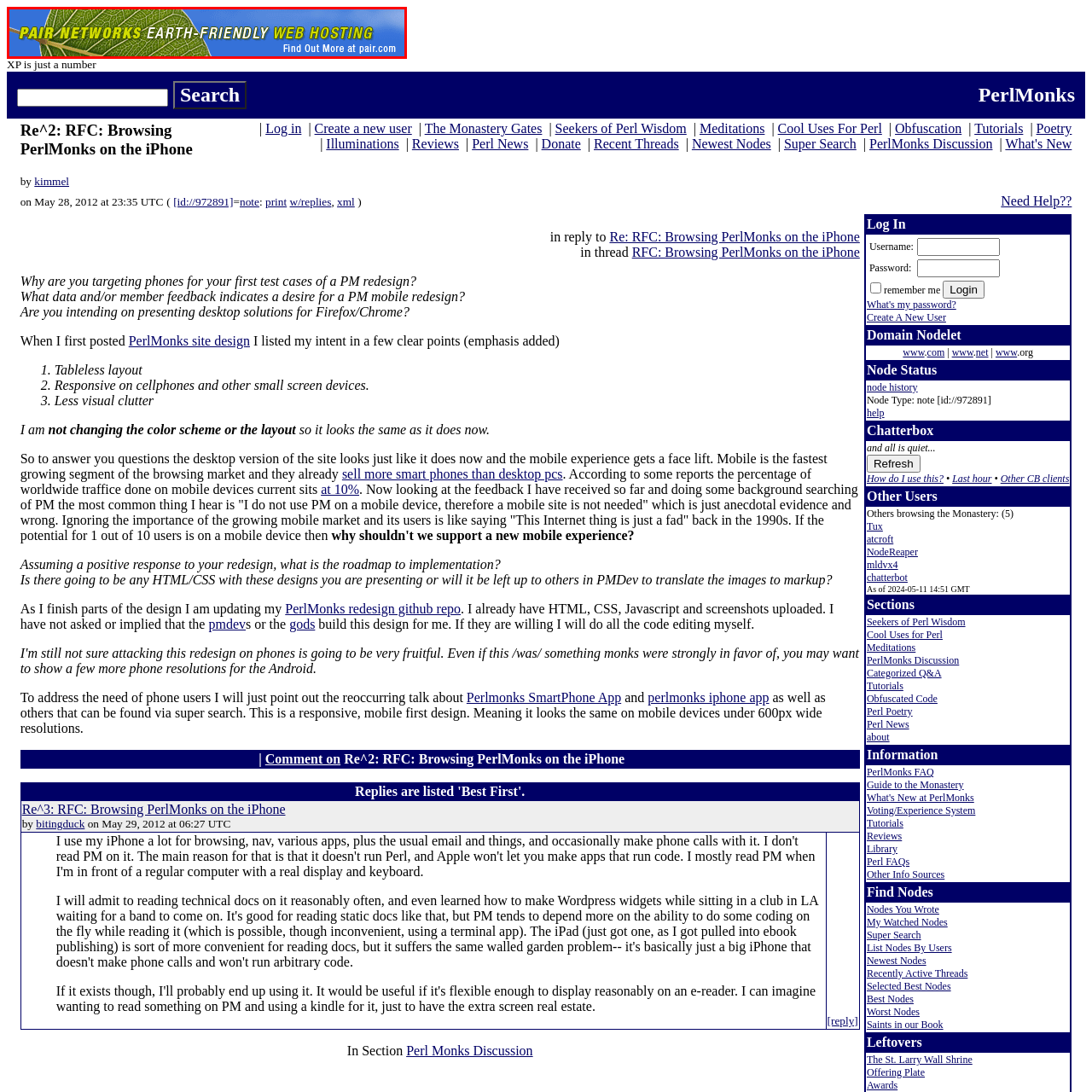What is the shape symbolizing the eco-conscious ethos?
Look at the image surrounded by the red border and respond with a one-word or short-phrase answer based on your observation.

Leaf